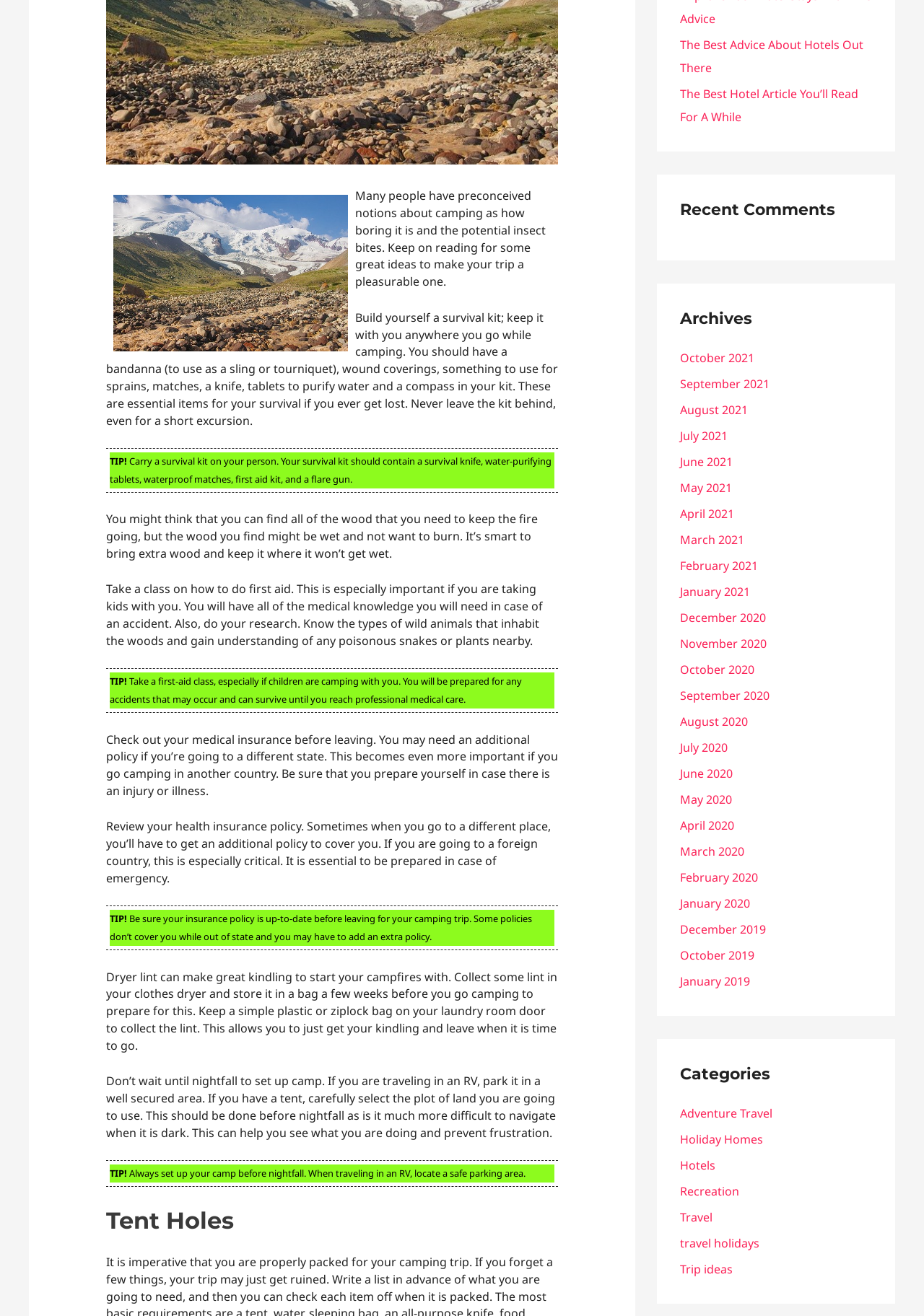Calculate the bounding box coordinates for the UI element based on the following description: "Recreation". Ensure the coordinates are four float numbers between 0 and 1, i.e., [left, top, right, bottom].

[0.736, 0.899, 0.8, 0.911]